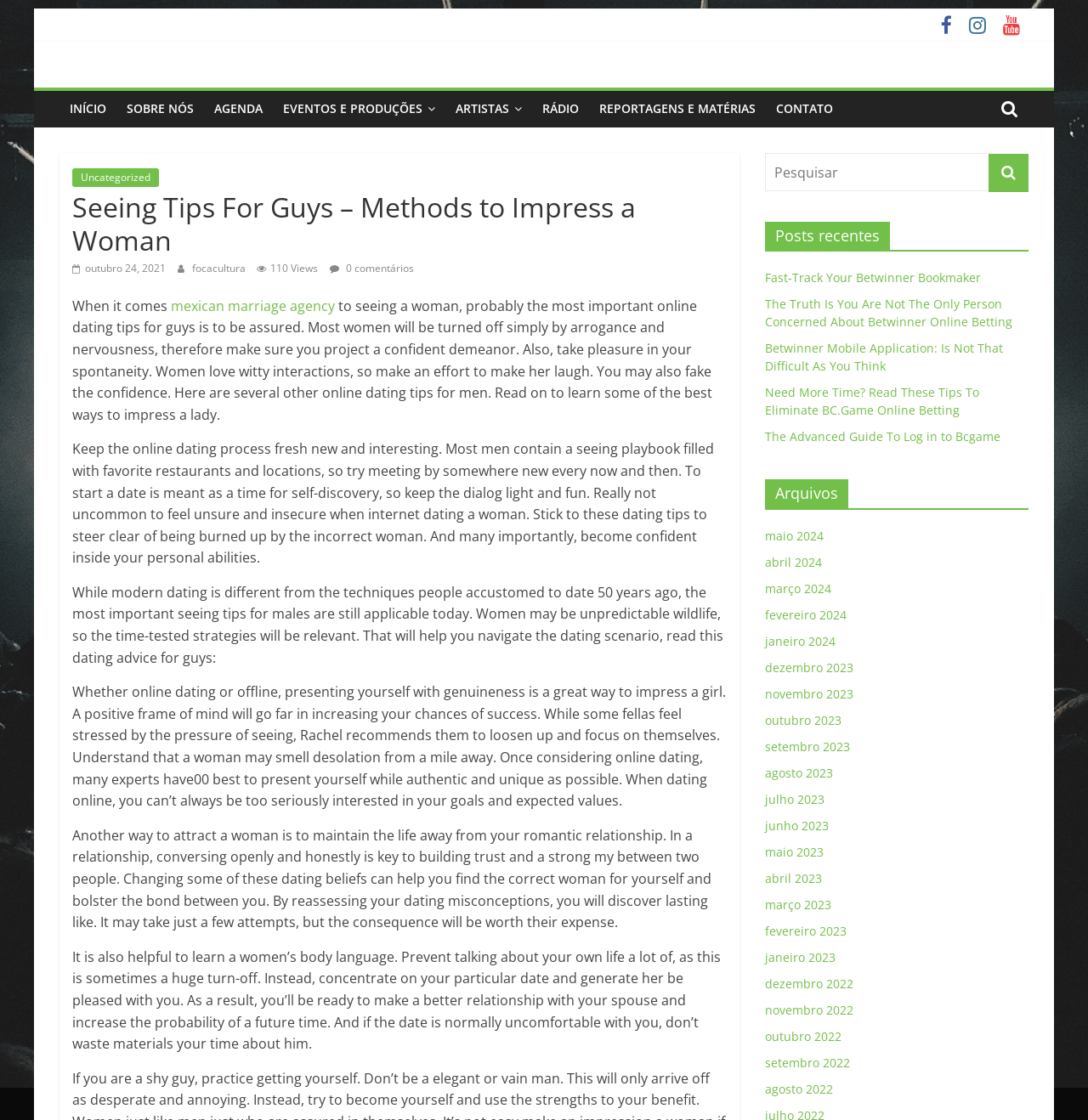Construct a thorough caption encompassing all aspects of the webpage.

The webpage is about dating tips for guys, specifically on how to impress a woman. At the top, there is a navigation menu with links to different sections of the website, including "INÍCIO", "SOBRE NÓS", "AGENDA", and others. Below the navigation menu, there is a header with the title "FOCA" and a subtitle "Força organizando cultura e arte".

The main content of the webpage is an article that provides dating tips for guys. The article is divided into several paragraphs, each discussing a different aspect of dating, such as being confident, being spontaneous, and keeping the dating process fresh and interesting. The article also provides advice on how to navigate the dating scene, including how to present oneself authentically and how to read a woman's body language.

On the right-hand side of the webpage, there is a sidebar with links to recent posts, including "Fast-Track Your Betwinner Bookmaker" and "The Truth Is You Are Not The Only Person Concerned About Betwinner Online Betting". Below the recent posts, there is a section titled "Arquivos" that lists links to archived posts by month, from May 2024 to December 2022.

At the bottom of the webpage, there is a search bar and a button with a magnifying glass icon. There are also several social media icons, including Facebook, Twitter, and Instagram.